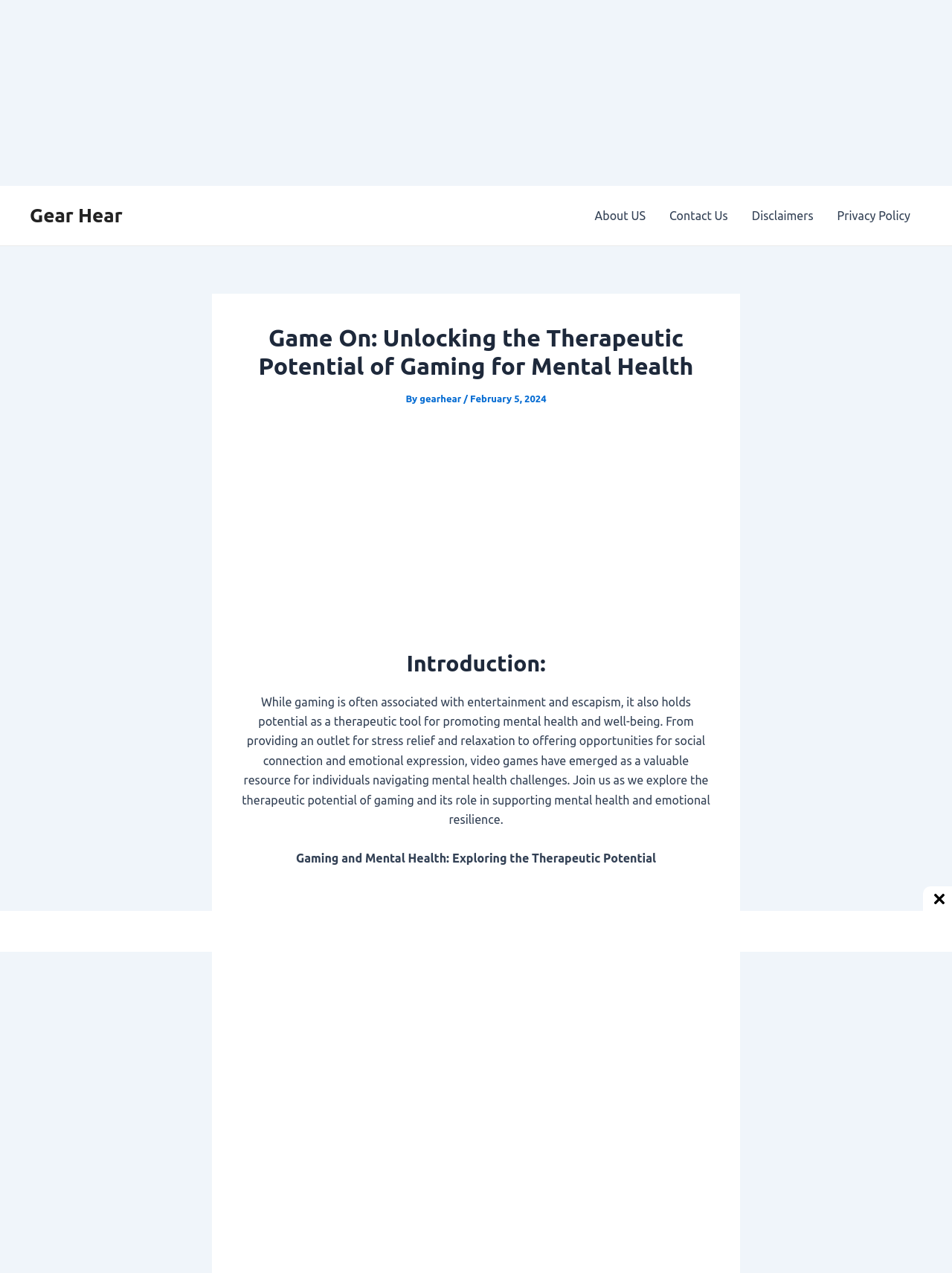Determine the bounding box for the HTML element described here: "gearhear". The coordinates should be given as [left, top, right, bottom] with each number being a float between 0 and 1.

[0.441, 0.309, 0.487, 0.317]